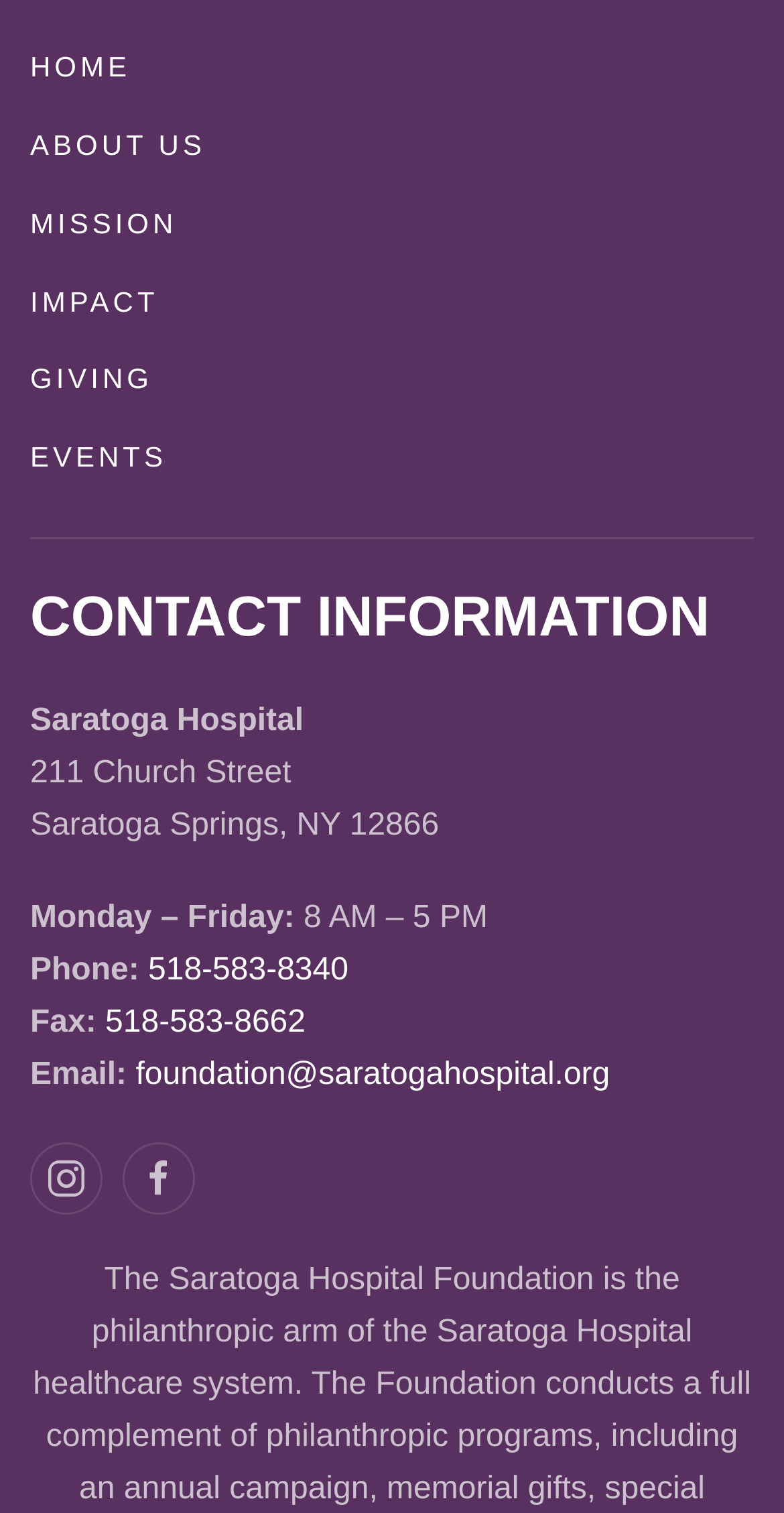Please determine the bounding box of the UI element that matches this description: Events. The coordinates should be given as (top-left x, top-left y, bottom-right x, bottom-right y), with all values between 0 and 1.

[0.038, 0.277, 0.962, 0.328]